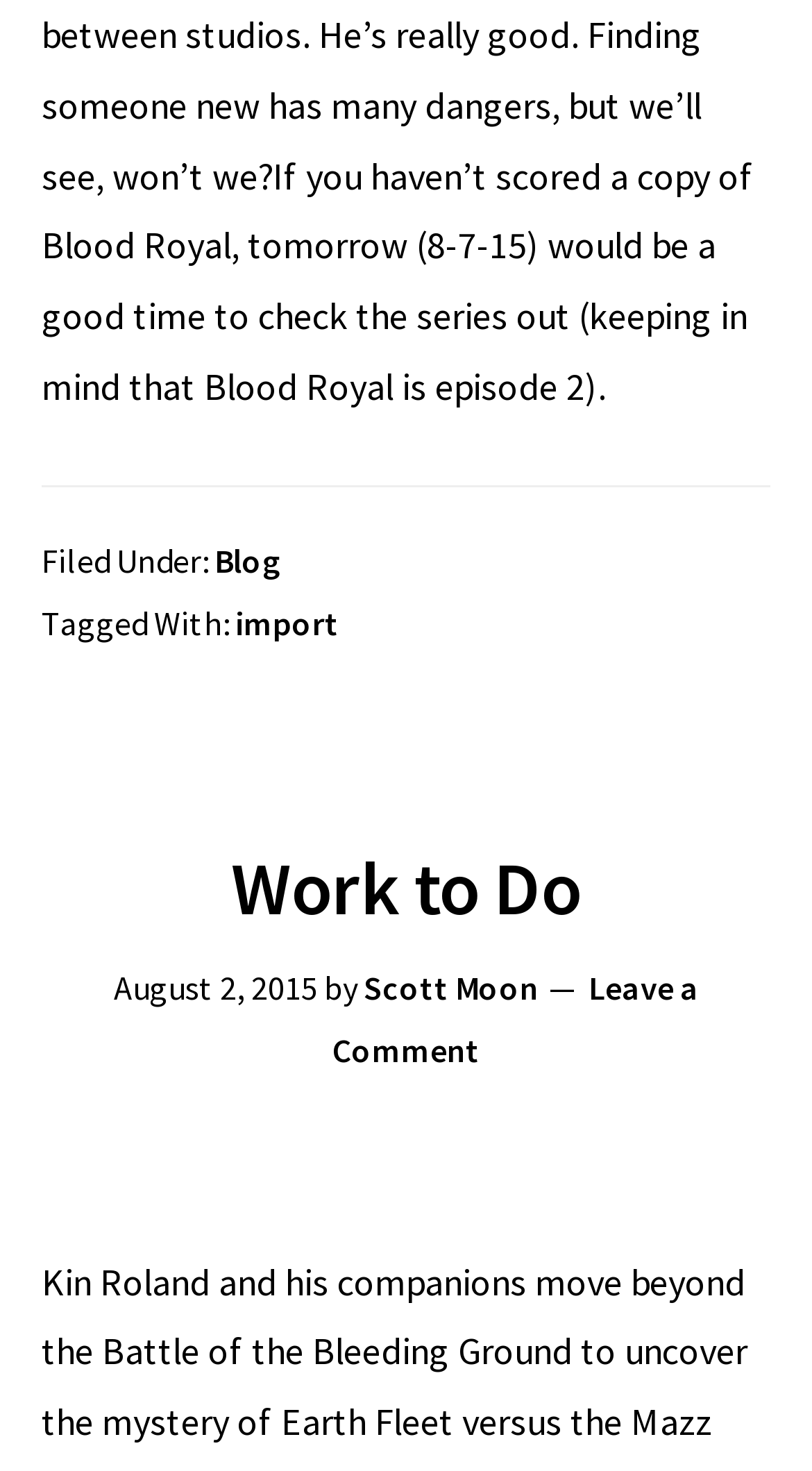Utilize the information from the image to answer the question in detail:
Who is the author of the article?

I found the author's name by looking at the link element in the header section, which contains the text 'Scott Moon'.